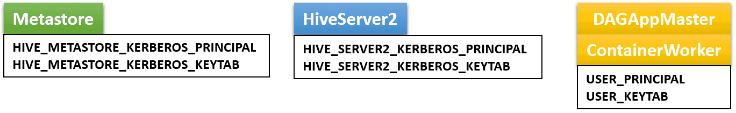What is the purpose of this diagram?
Analyze the image and provide a thorough answer to the question.

This diagram serves as a practical reference for administrators setting up and managing secure access in a Hadoop ecosystem running on Kubernetes, emphasizing the necessity of proper keytab file management for effective authentication, making it a valuable resource for those responsible for configuring and maintaining Kerberos authentication within a Kubernetes environment.